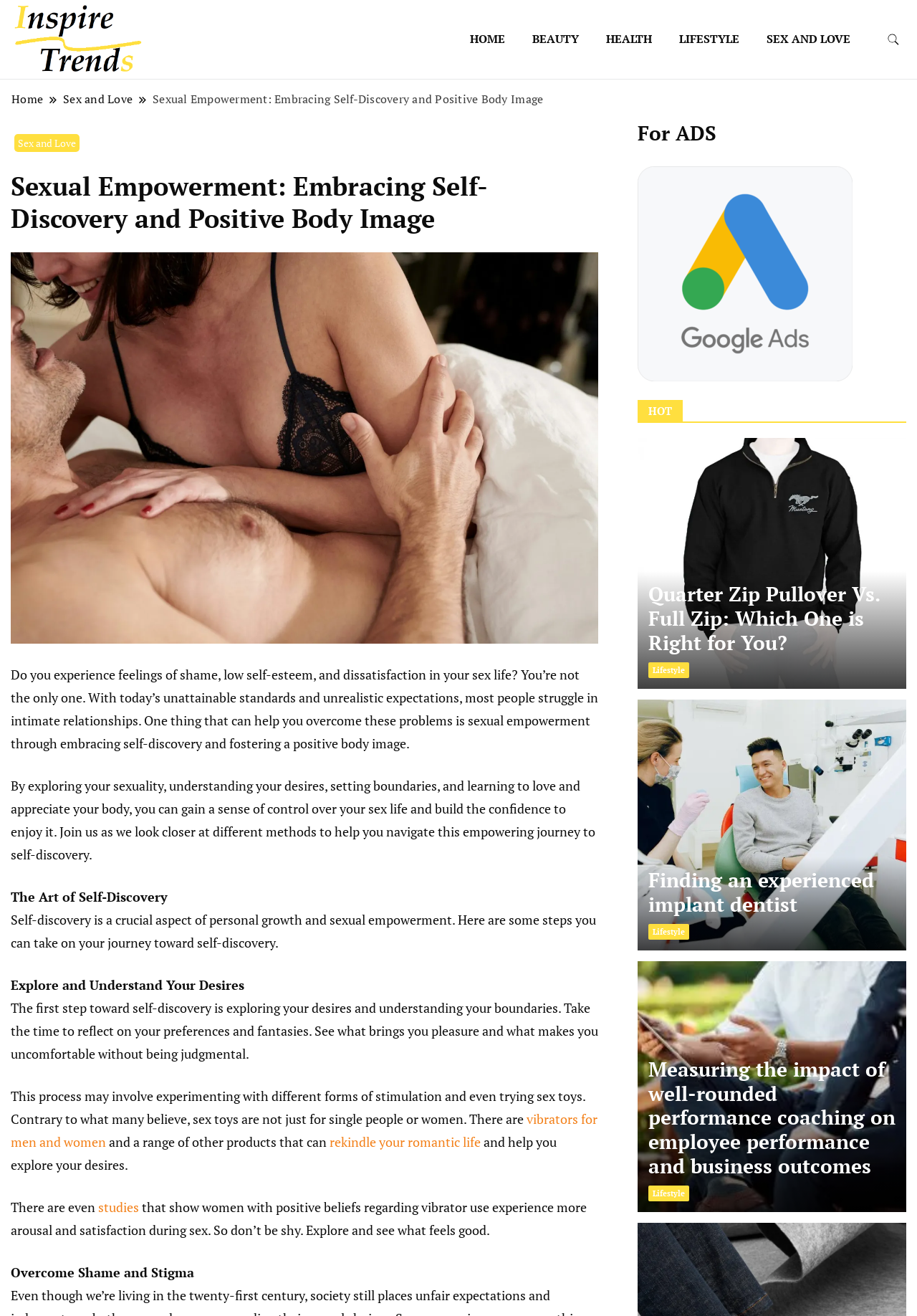Could you determine the bounding box coordinates of the clickable element to complete the instruction: "Search for something"? Provide the coordinates as four float numbers between 0 and 1, i.e., [left, top, right, bottom].

[0.96, 0.02, 0.988, 0.04]